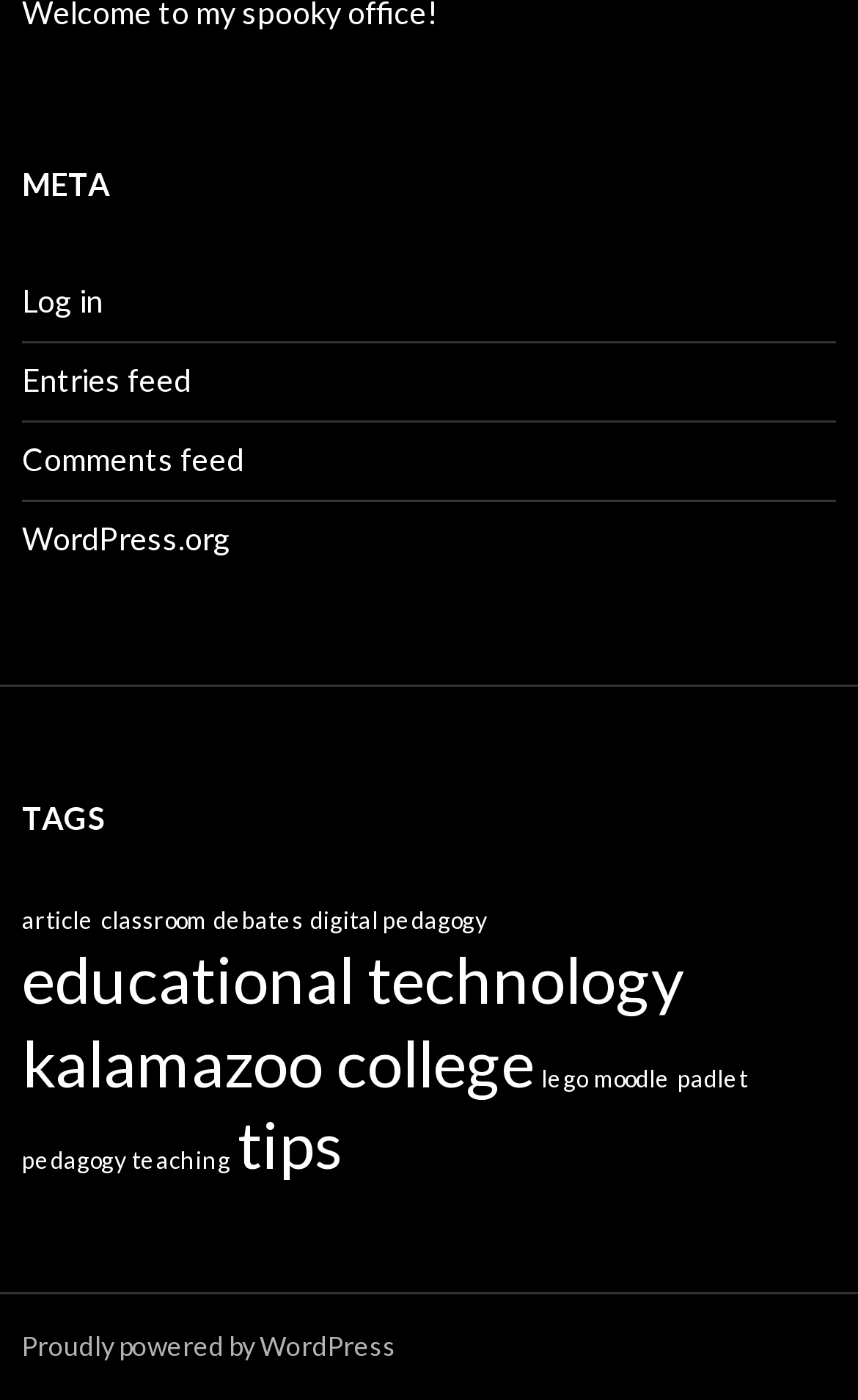Find the bounding box coordinates of the element's region that should be clicked in order to follow the given instruction: "Log in to the website". The coordinates should consist of four float numbers between 0 and 1, i.e., [left, top, right, bottom].

[0.026, 0.201, 0.121, 0.228]